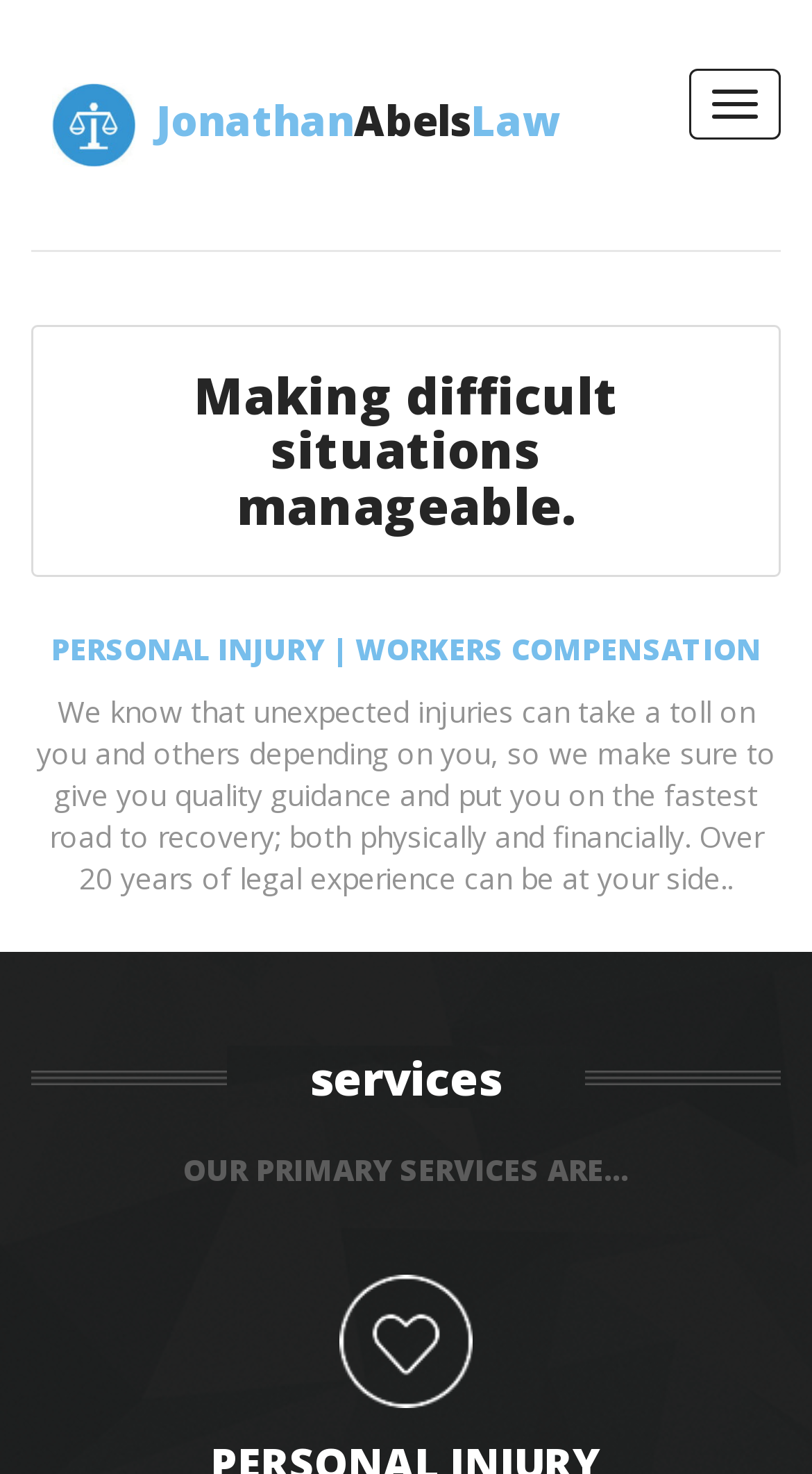Provide a comprehensive description of the webpage.

The webpage is about Jonathan Abels Law, a law firm based in West Hartford, CT. At the top left of the page, there is a heading with the firm's name, accompanied by a small image and a link with the same name. Below this, there is a button to toggle navigation, positioned at the top right corner of the page.

The main content of the page is divided into sections. The first section has a heading that reads "Making difficult situations manageable." Below this heading, there are two lines of text, one with the firm's services, "PERSONAL INJURY | WORKERS COMPENSATION", and another with a brief description of the firm's approach to helping clients recover from injuries.

Further down the page, there is another section with a heading that says "services". This section appears to list the firm's primary services, with a brief description that starts with "OUR PRIMARY SERVICES ARE...". 

On the top left side of the page, there are also two links, one to the "HOME" page and another with the firm's phone number, "(860) 313-4040".